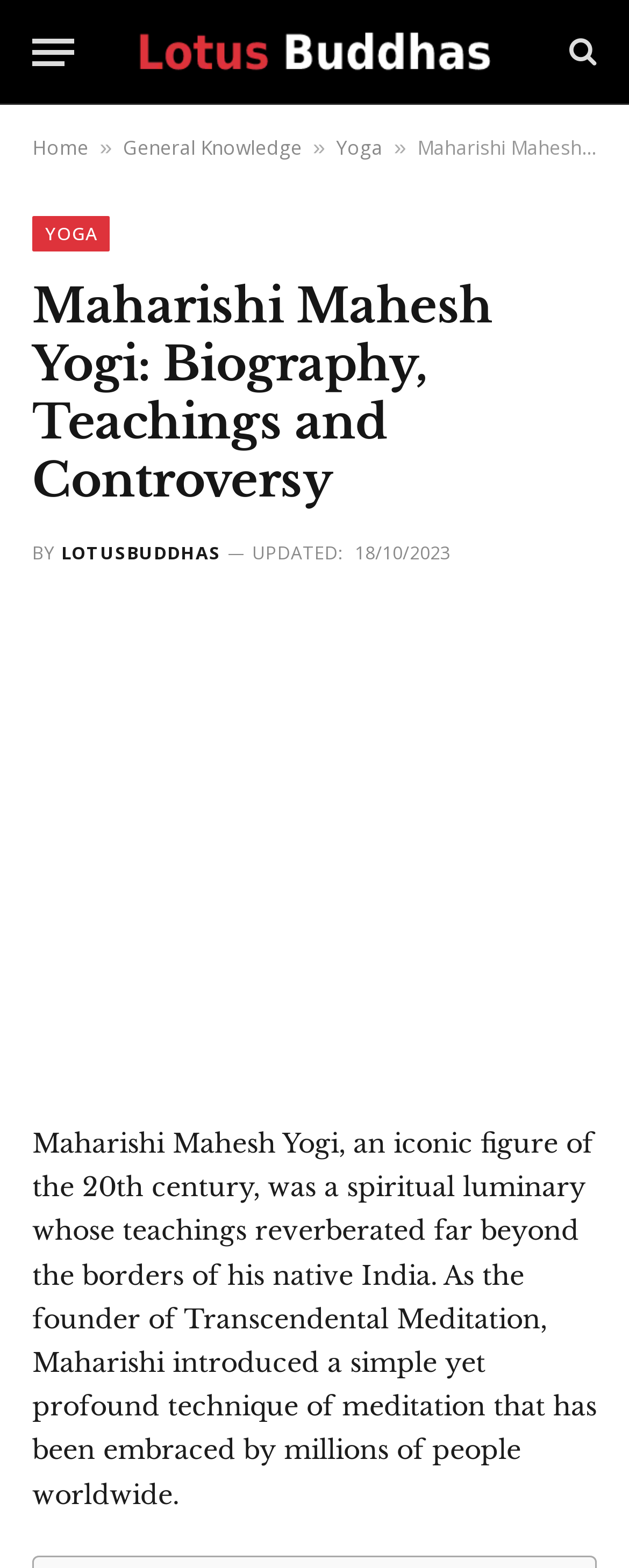Can you find the bounding box coordinates for the UI element given this description: "General Knowledge"? Provide the coordinates as four float numbers between 0 and 1: [left, top, right, bottom].

[0.195, 0.085, 0.48, 0.103]